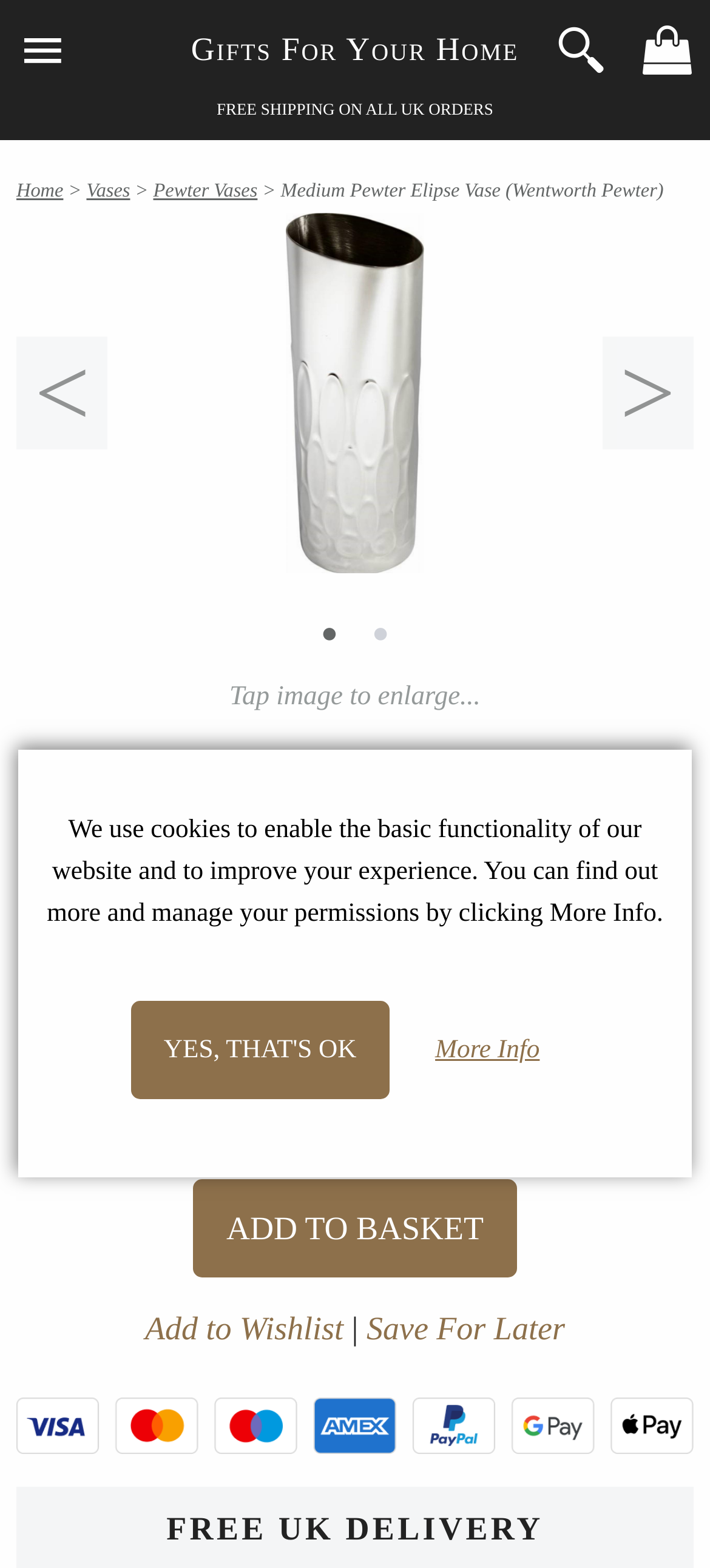Provide the bounding box coordinates of the UI element that matches the description: "parent_node: Gifts For Your Home".

[0.76, 0.0, 0.88, 0.063]